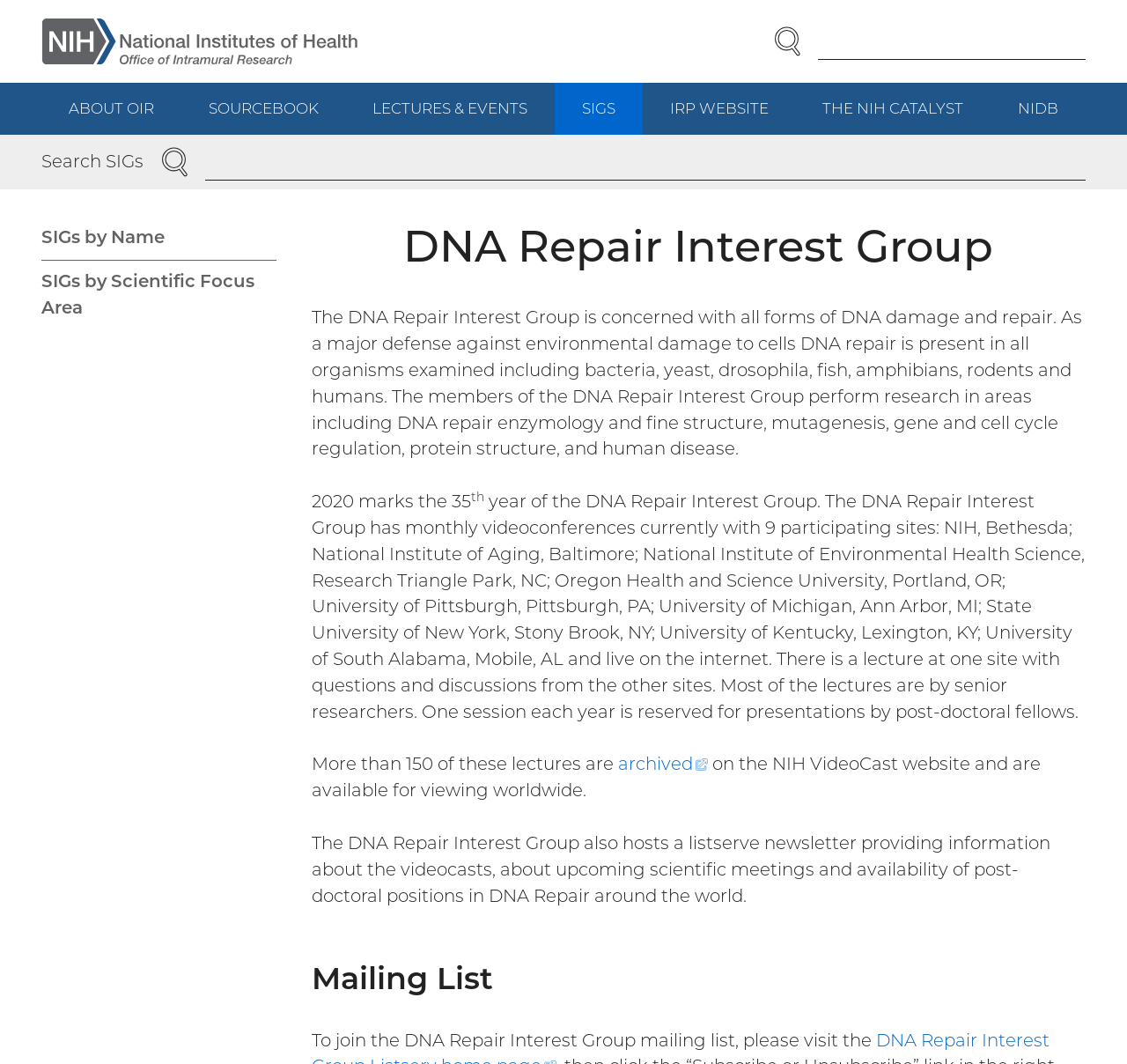Provide the bounding box coordinates for the area that should be clicked to complete the instruction: "View archived lectures".

[0.548, 0.708, 0.628, 0.728]